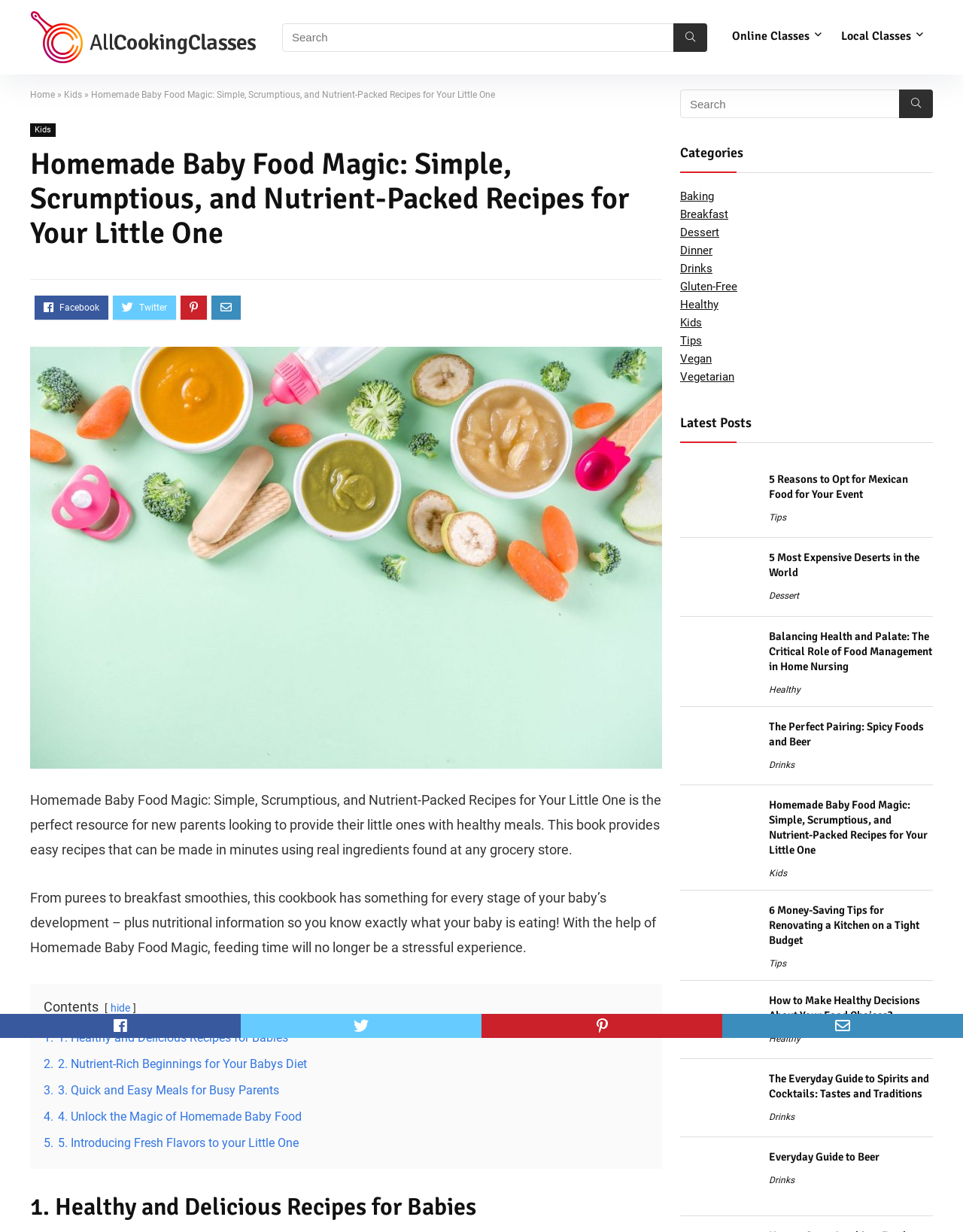Identify the bounding box coordinates of the clickable region required to complete the instruction: "Click on 'Kids' category". The coordinates should be given as four float numbers within the range of 0 and 1, i.e., [left, top, right, bottom].

[0.706, 0.256, 0.729, 0.267]